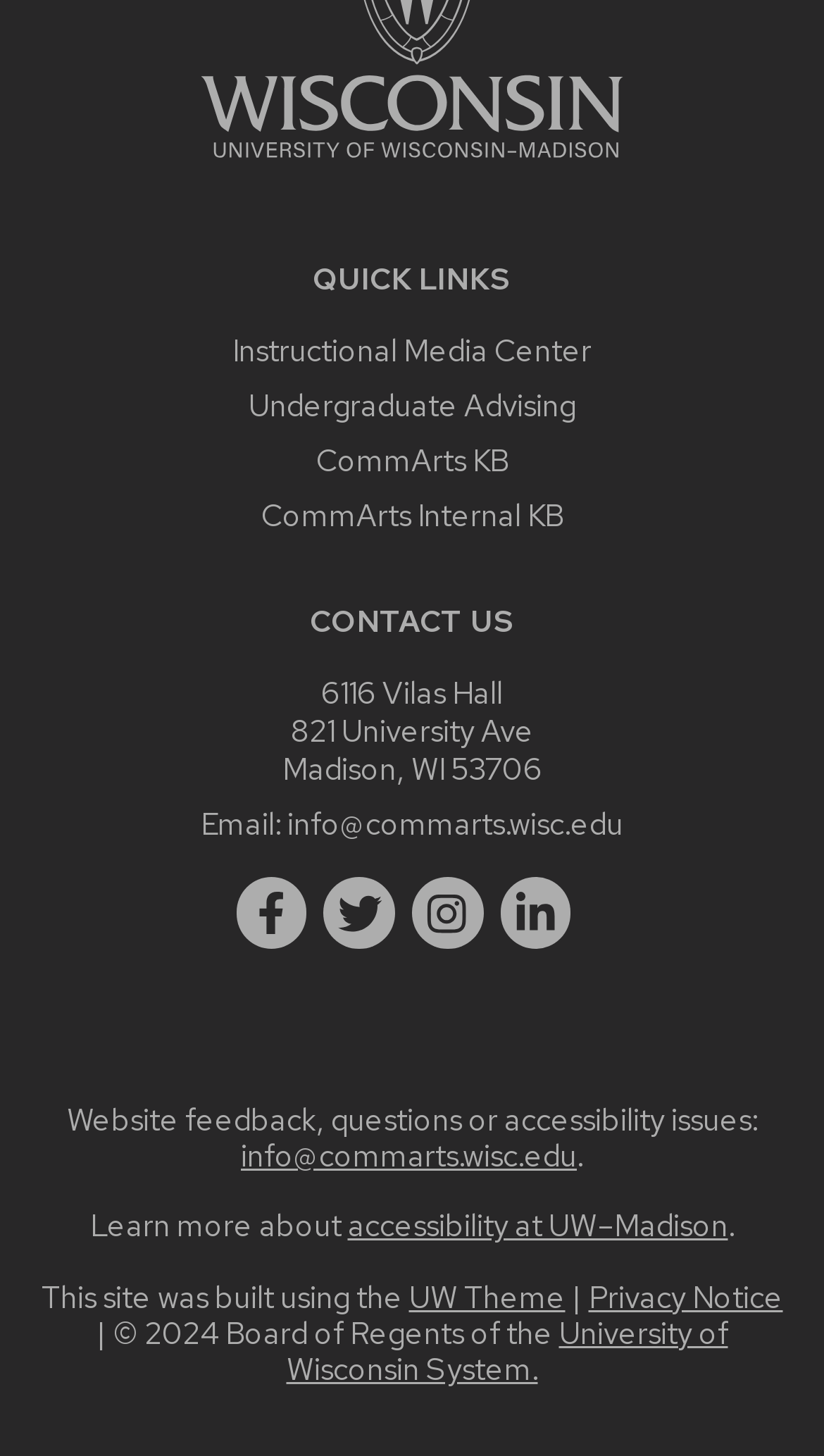Provide the bounding box coordinates of the UI element that matches the description: "University of Wisconsin System.".

[0.347, 0.901, 0.883, 0.954]